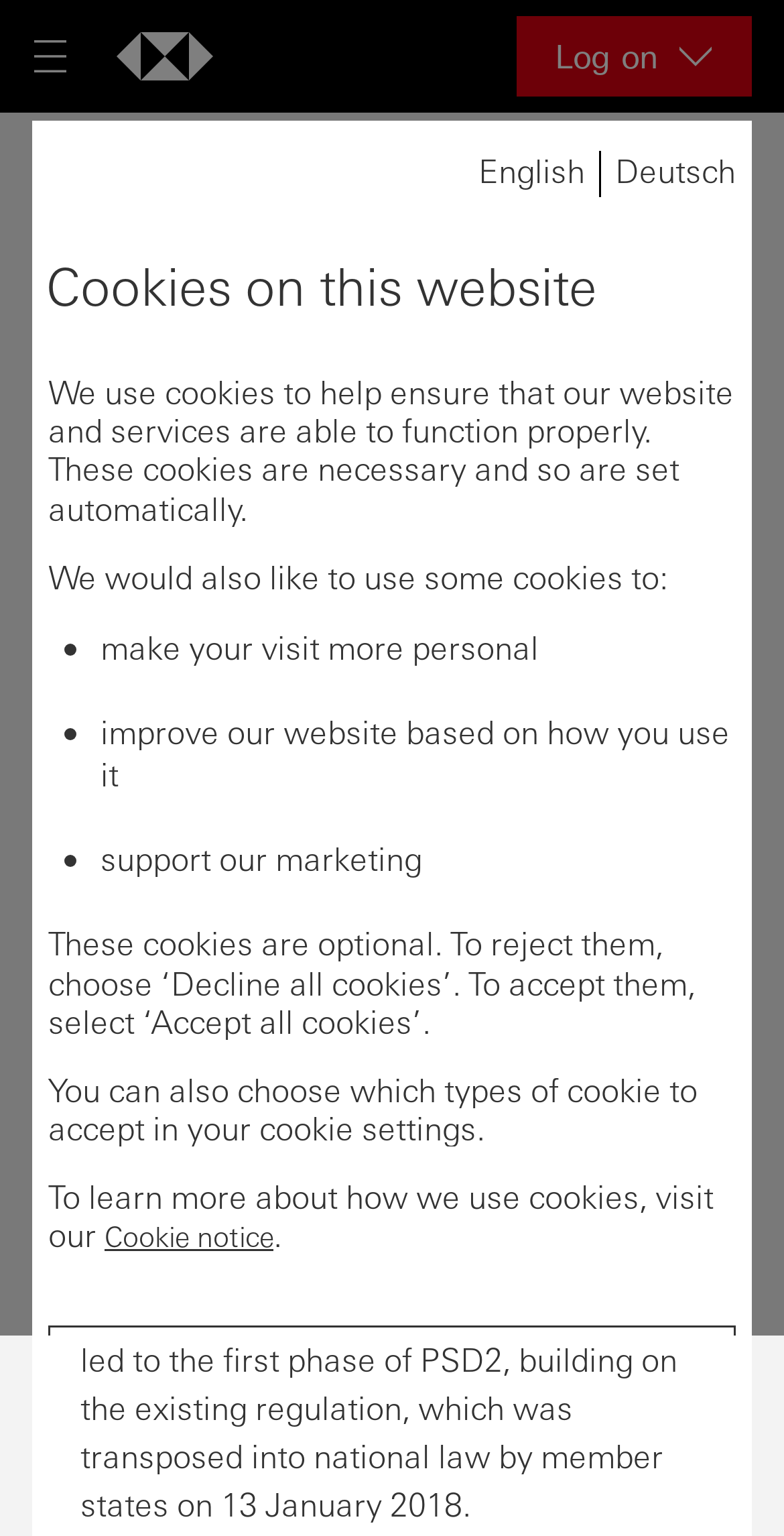Respond with a single word or short phrase to the following question: 
What is the main objective of PSD1?

Make cross-border payments easy